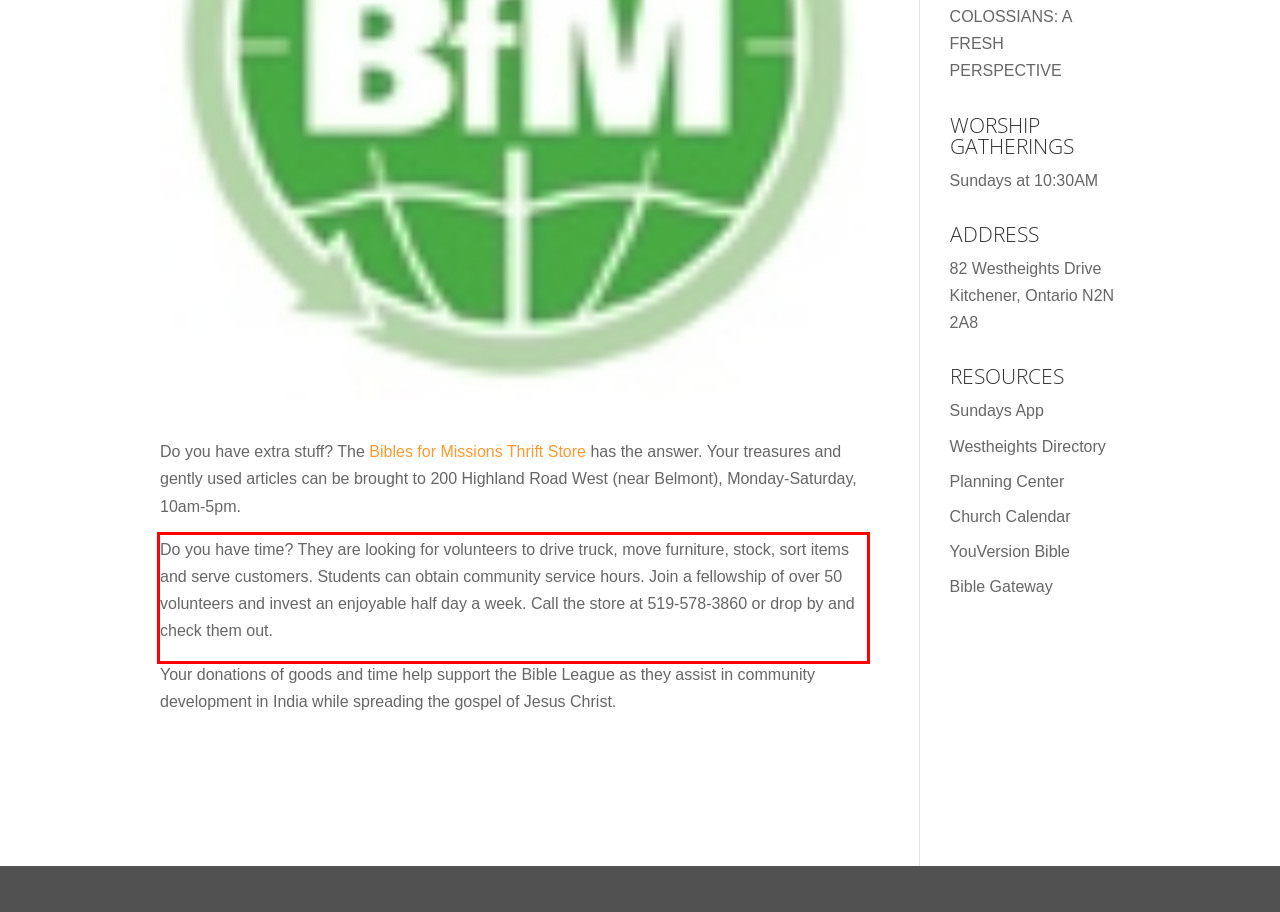Please extract the text content from the UI element enclosed by the red rectangle in the screenshot.

Do you have time? They are looking for volunteers to drive truck, move furniture, stock, sort items and serve customers. Students can obtain community service hours. Join a fellowship of over 50 volunteers and invest an enjoyable half day a week. Call the store at 519-578-3860 or drop by and check them out.